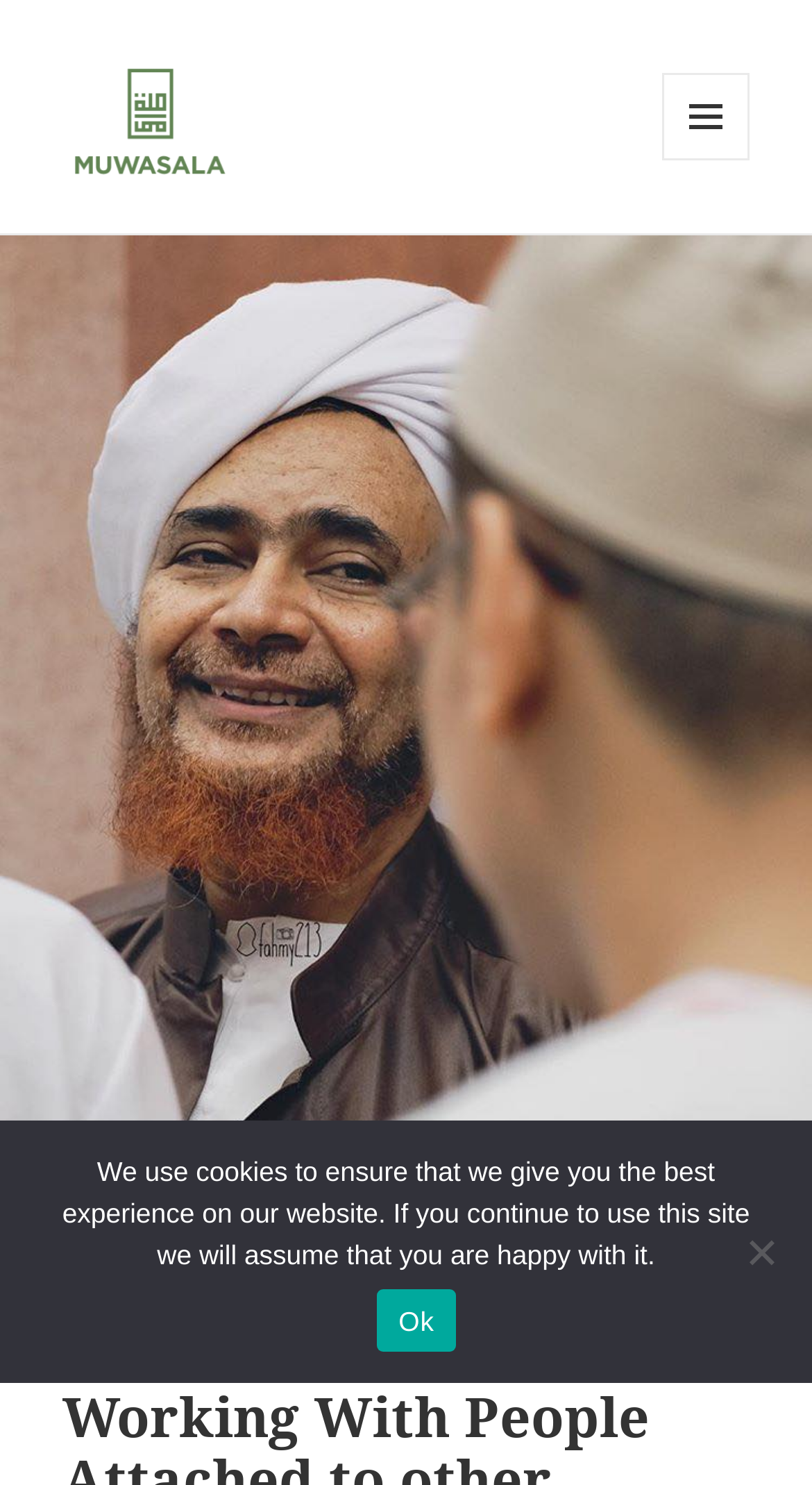By analyzing the image, answer the following question with a detailed response: What is the name of the website?

The name of the website can be determined by looking at the link and image elements at the top of the webpage, both of which have the text 'MUWASALA'.